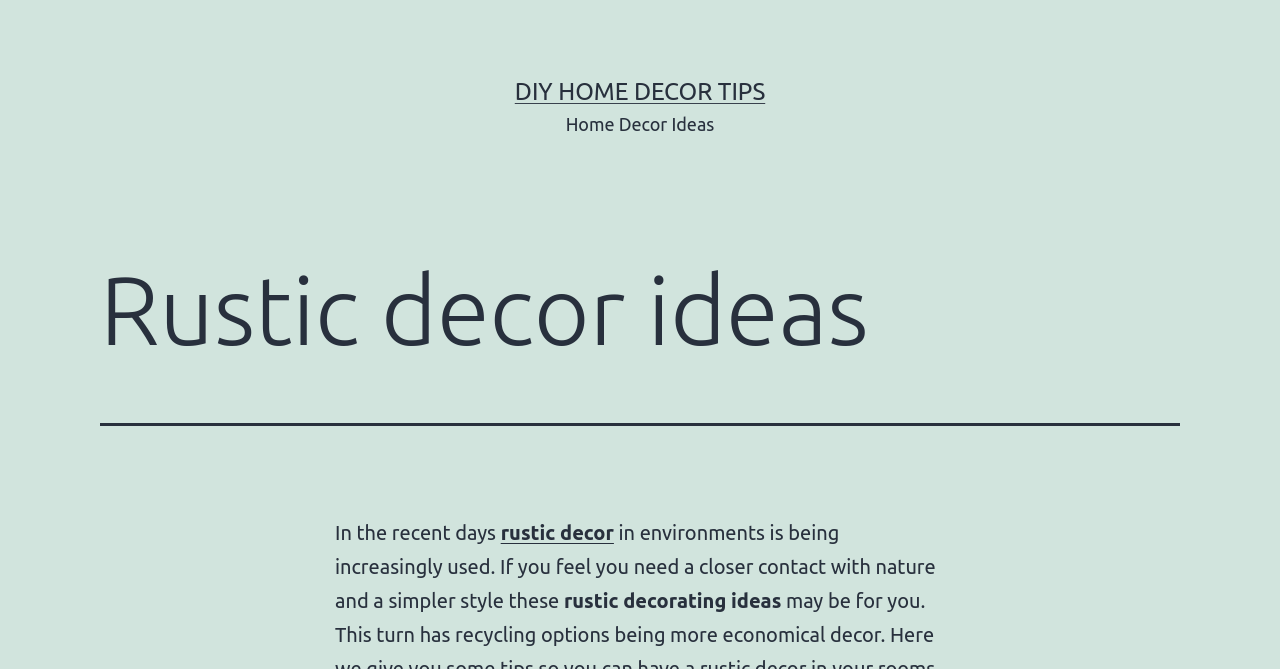Please provide a comprehensive response to the question based on the details in the image: What is the theme of the decor ideas?

Based on the webpage content, specifically the heading 'Rustic decor ideas' and the text 'rustic decor' and 'rustic decorating ideas', it can be inferred that the theme of the decor ideas is rustic.